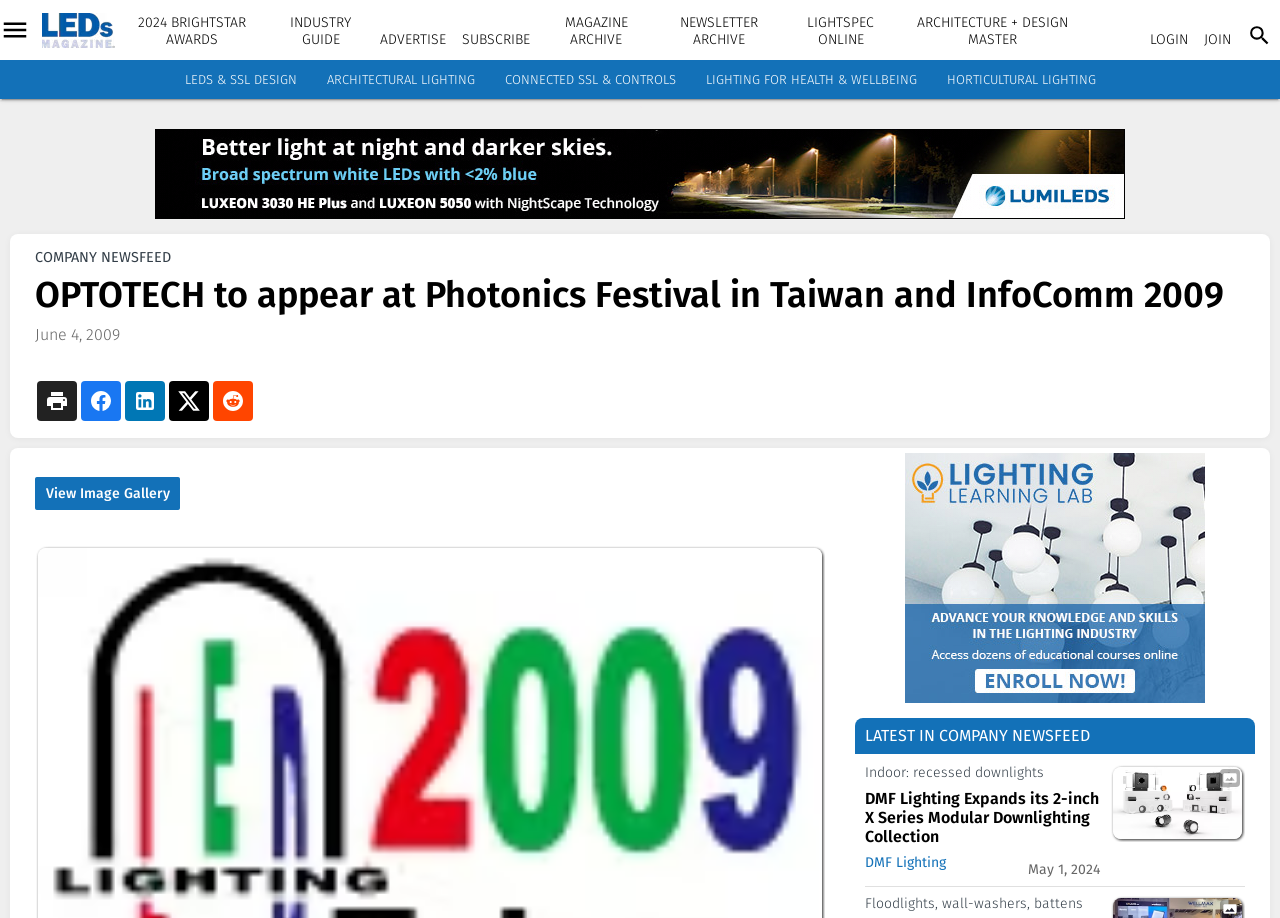Bounding box coordinates are given in the format (top-left x, top-left y, bottom-right x, bottom-right y). All values should be floating point numbers between 0 and 1. Provide the bounding box coordinate for the UI element described as: Submission Guidelines

[0.0, 0.483, 0.025, 0.52]